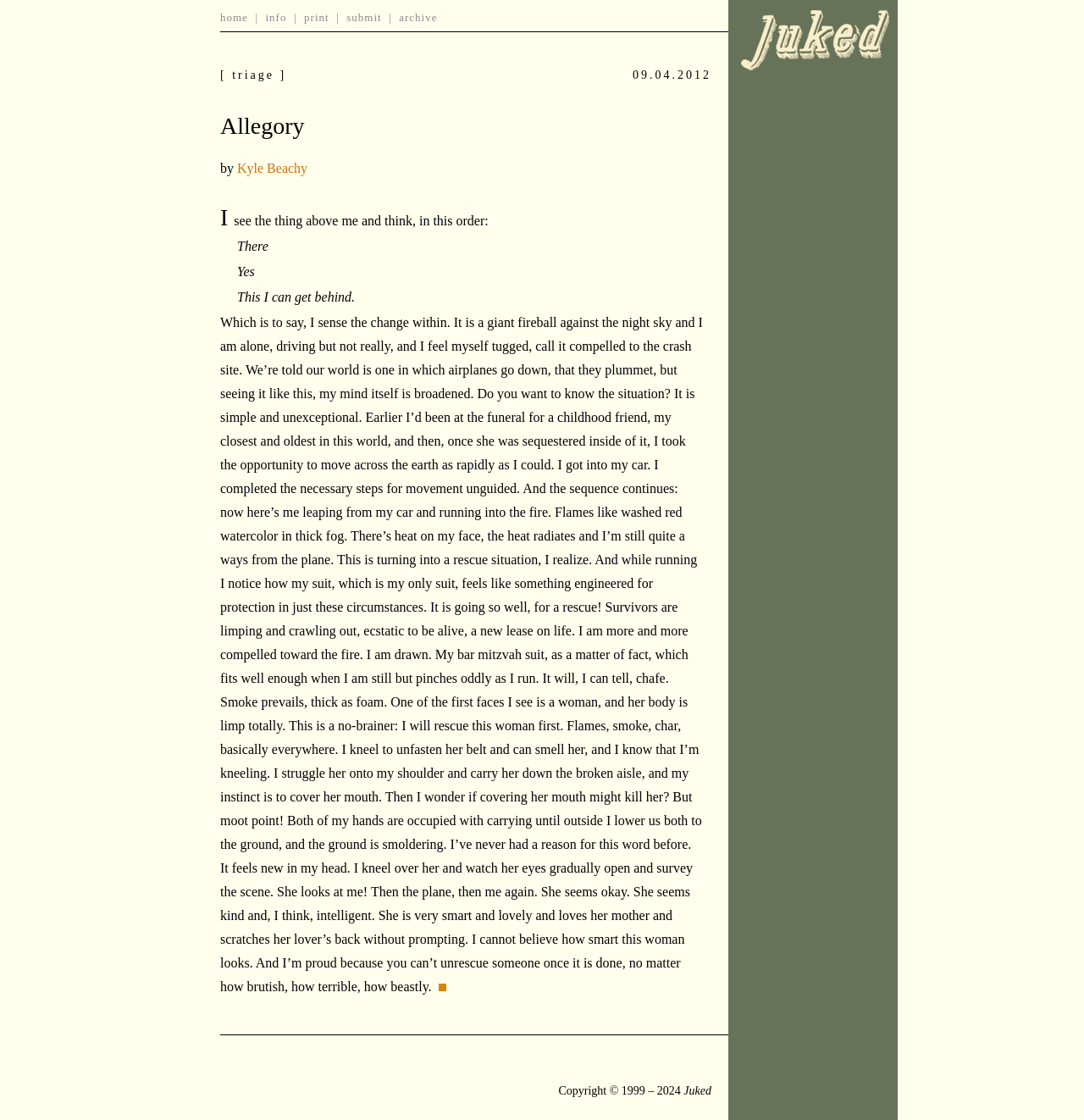What is the title of this short story?
Please answer the question with a detailed response using the information from the screenshot.

The title of this short story is 'Allegory', which is located above the text 'by Kyle Beachy' and is a prominent heading on the webpage.